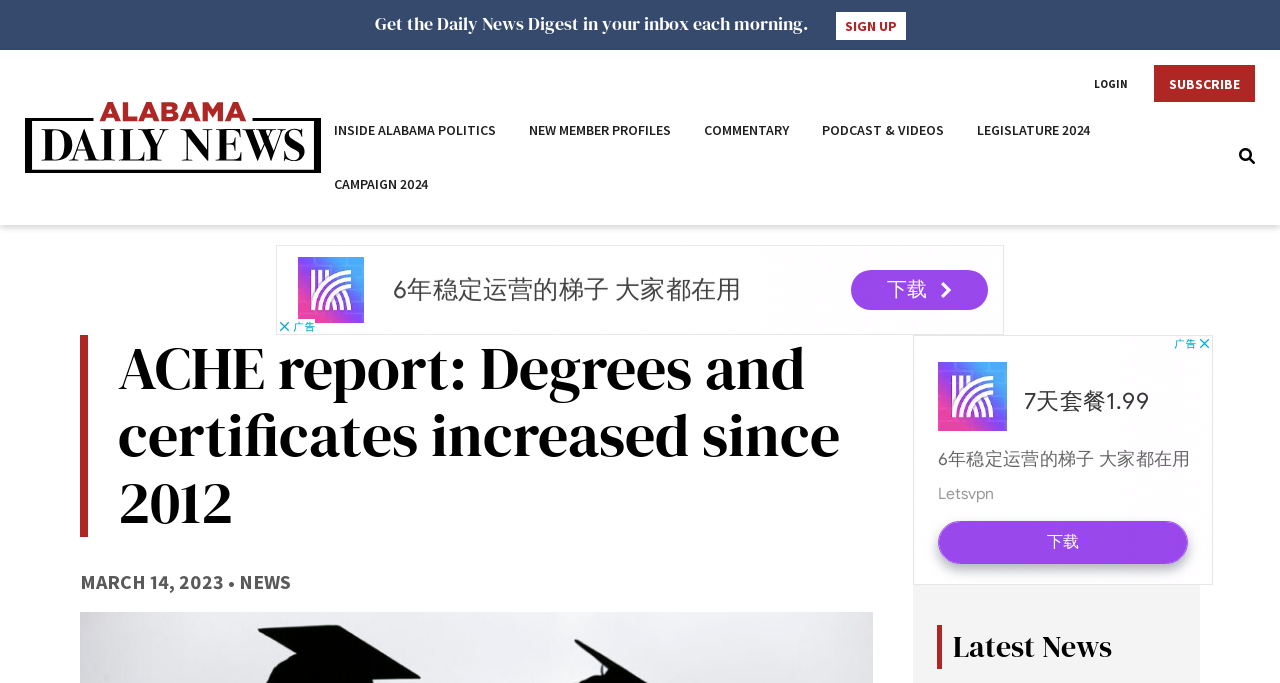What is the name of the news organization?
Based on the visual content, answer with a single word or a brief phrase.

Alabama Daily News